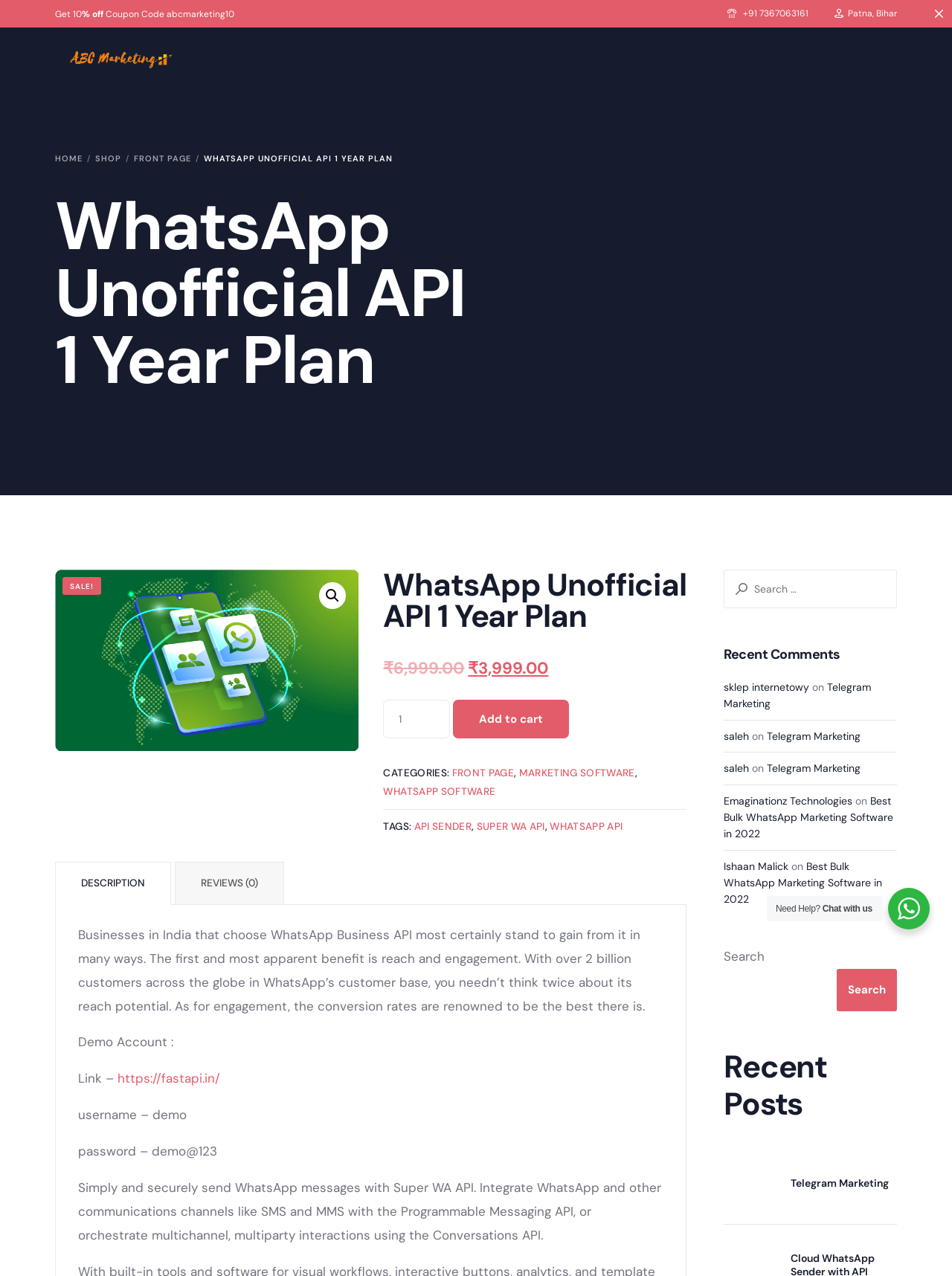Determine the coordinates of the bounding box for the clickable area needed to execute this instruction: "Click the 'WhatsApp Marketing Software' link".

[0.628, 0.09, 0.846, 0.11]